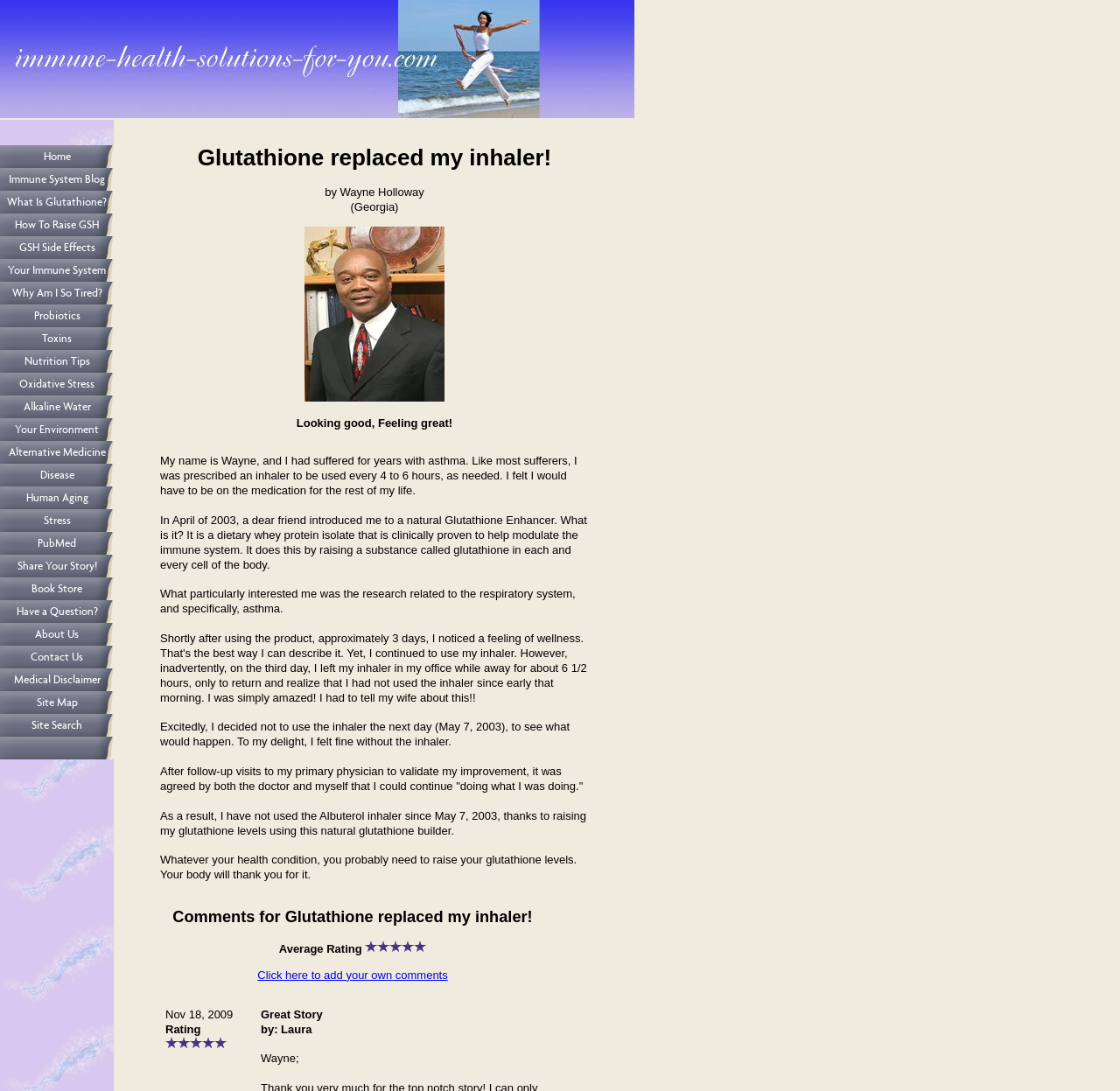Bounding box coordinates are specified in the format (top-left x, top-left y, bottom-right x, bottom-right y). All values are floating point numbers bounded between 0 and 1. Please provide the bounding box coordinate of the region this sentence describes: How To Raise GSH

[0.0, 0.196, 0.102, 0.217]